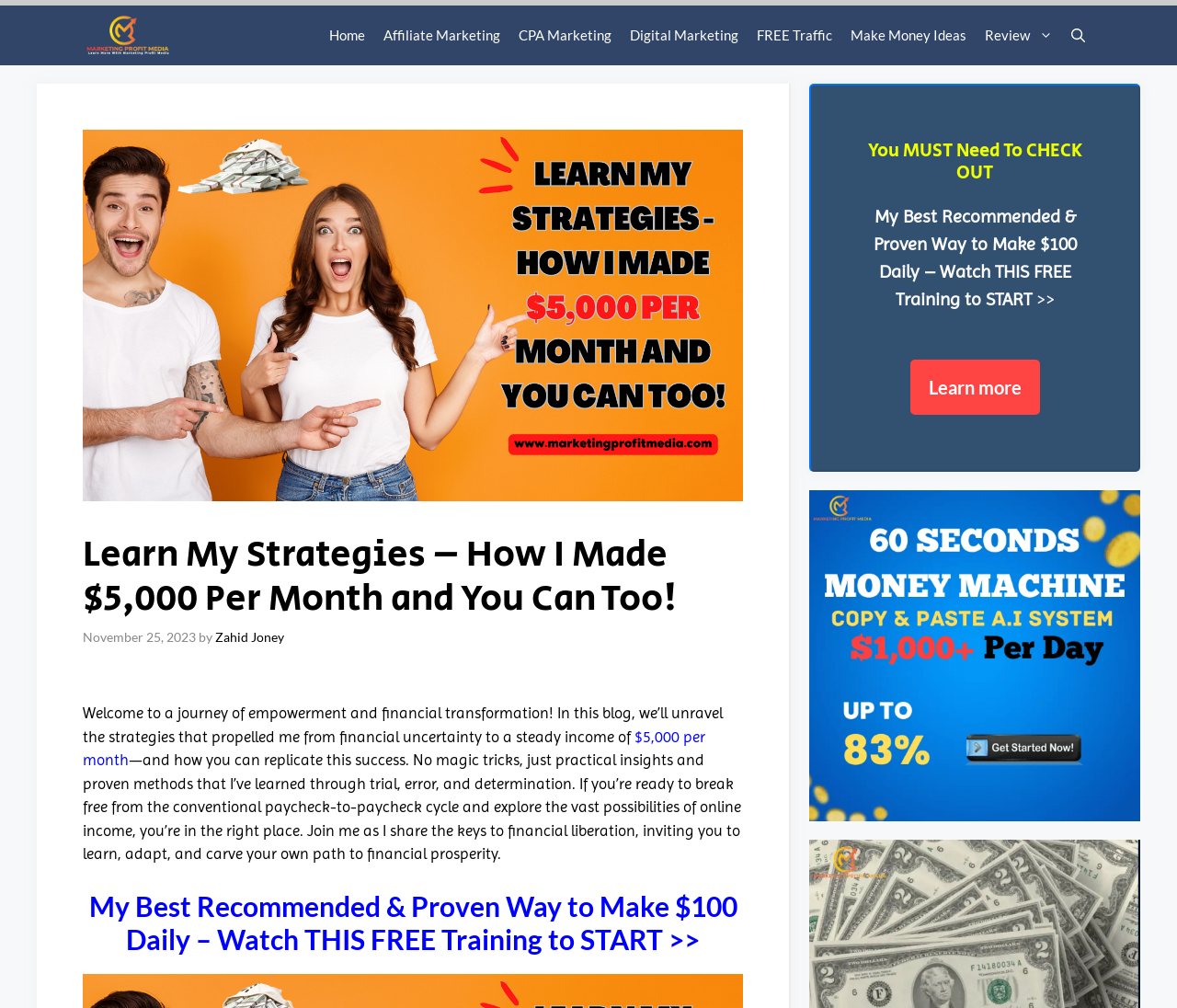Identify the bounding box coordinates of the clickable region necessary to fulfill the following instruction: "Watch the free training to make $100 daily". The bounding box coordinates should be four float numbers between 0 and 1, i.e., [left, top, right, bottom].

[0.075, 0.882, 0.626, 0.948]